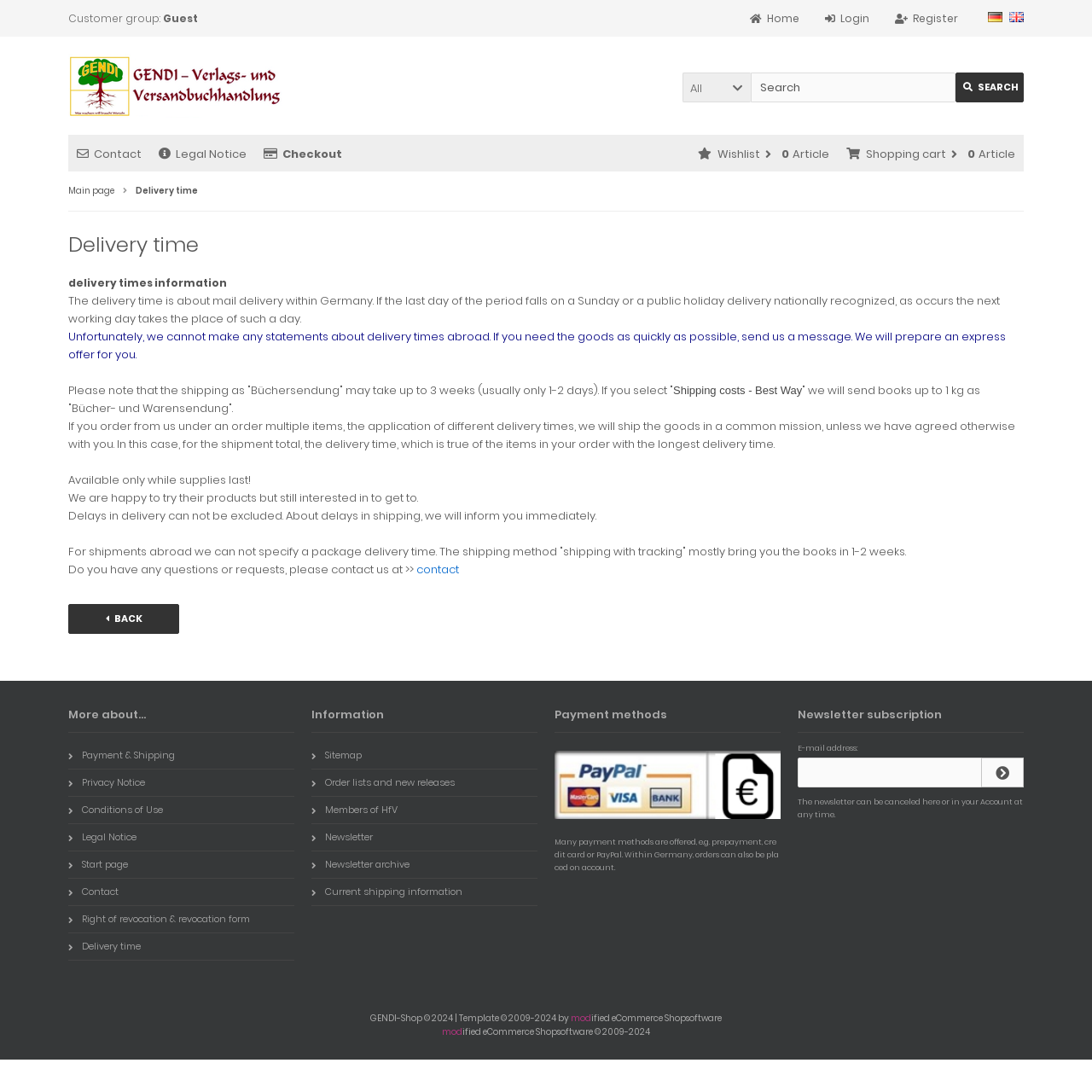Given the element description "Join the Services" in the screenshot, predict the bounding box coordinates of that UI element.

None